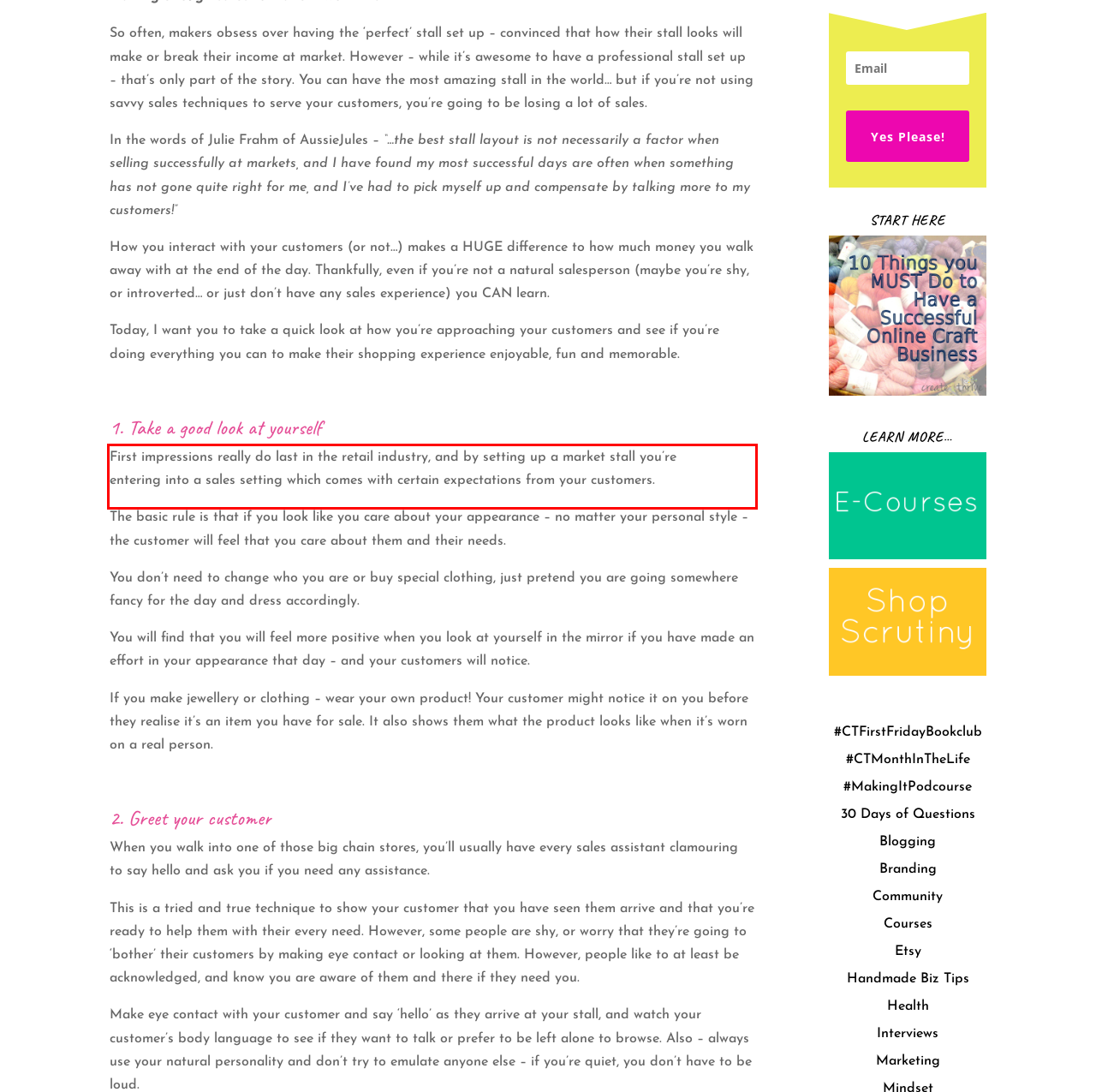Using the webpage screenshot, recognize and capture the text within the red bounding box.

First impressions really do last in the retail industry, and by setting up a market stall you’re entering into a sales setting which comes with certain expectations from your customers.